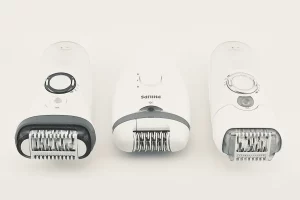Detail every visible element in the image extensively.

The image showcases three epilators arranged side by side against a neutral background. Each device features a sleek, ergonomic design predominantly in white, with varying accents in gray or silver. The left-most epilator has a circular button, while the central device stands out with its contoured shape, indicating a potential focus on user comfort and efficiency. The epilator on the right also includes a circular control, suggesting similarities in functionality. This collection illustrates innovative hair removal technology, likely featured in a guide discussing the "4 Best Epilators for Brazilian" hair removal methods, highlighting their features and usability benefits.